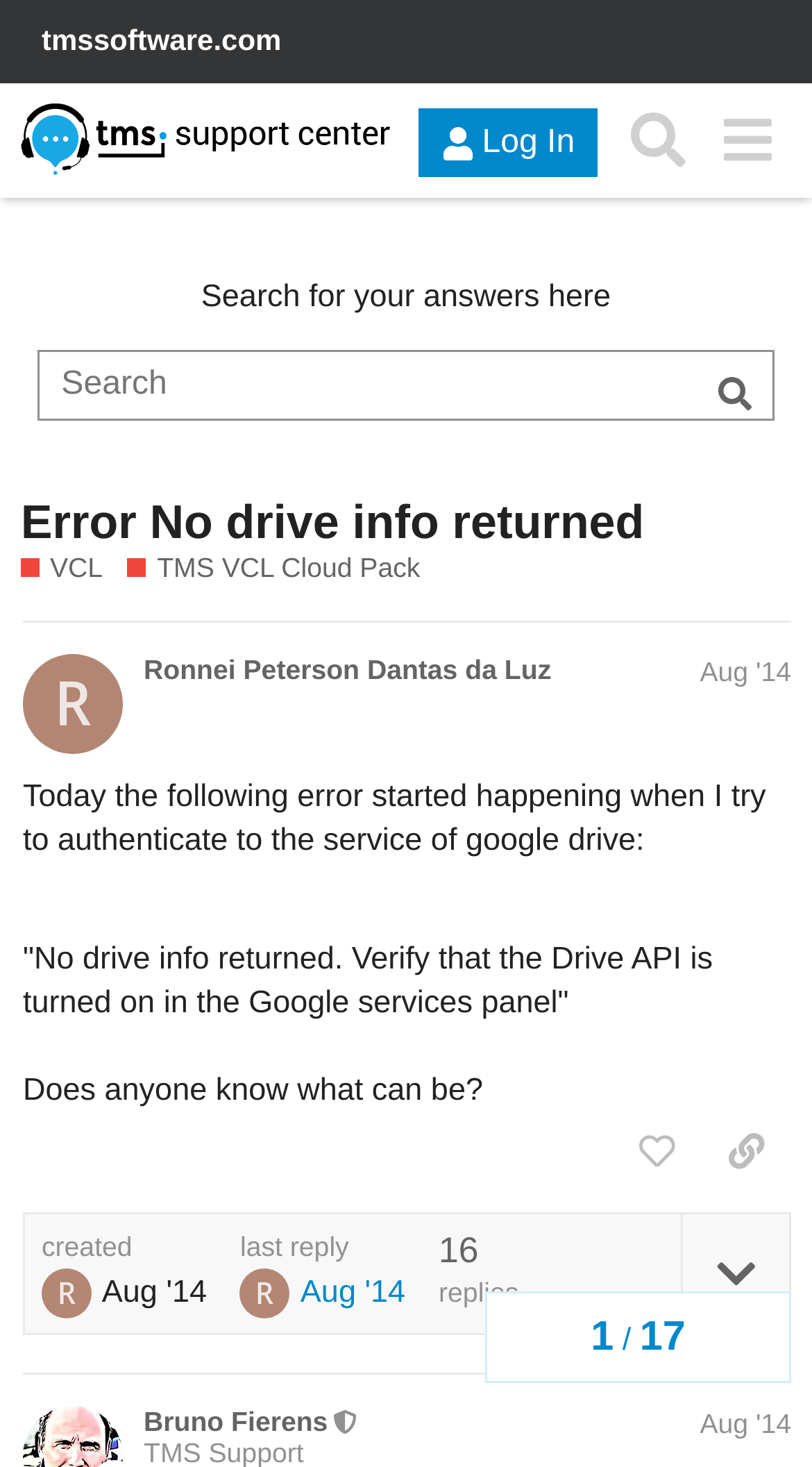Examine the image and give a thorough answer to the following question:
Who is the author of the post?

I found the answer by looking at the post section of the webpage, where it says 'Ronnei Peterson Dantas da Luz' above the post content, indicating that it is the author of the post.